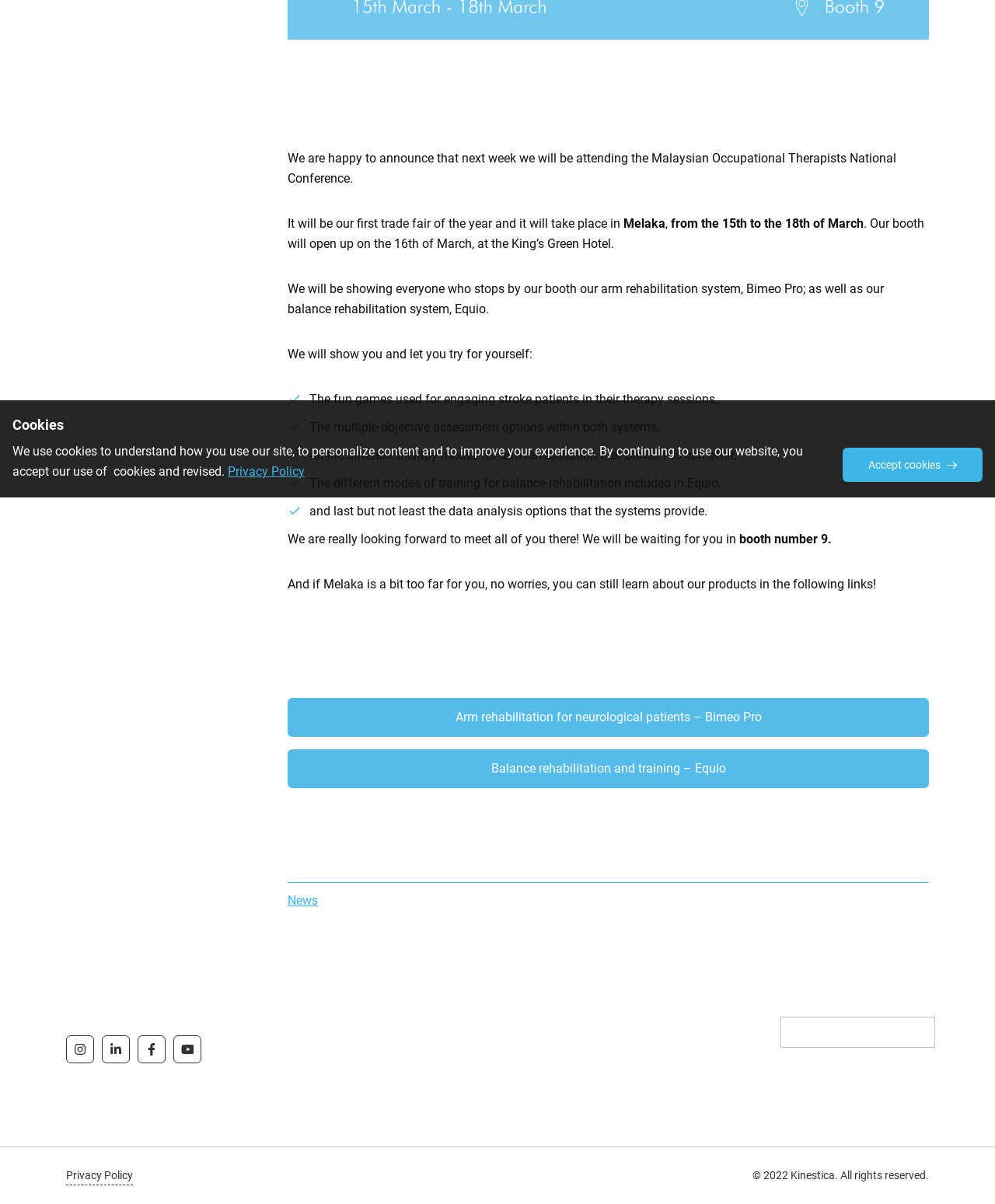Show the bounding box coordinates for the HTML element described as: "title="PathSoft"".

[0.784, 0.844, 0.94, 0.87]